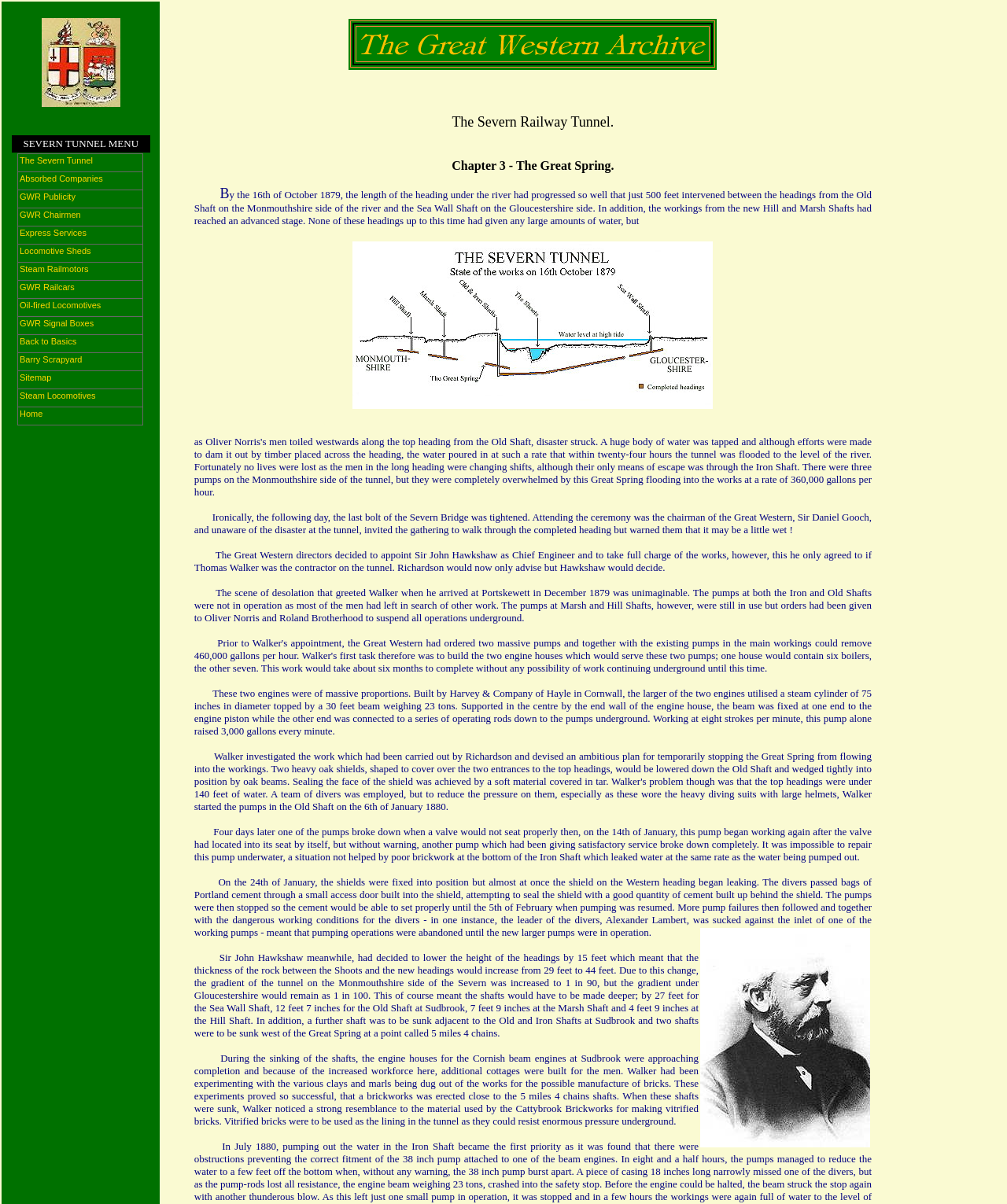Please determine the bounding box coordinates of the element's region to click in order to carry out the following instruction: "Explore the 'GWR Publicity' section". The coordinates should be four float numbers between 0 and 1, i.e., [left, top, right, bottom].

[0.017, 0.157, 0.142, 0.173]